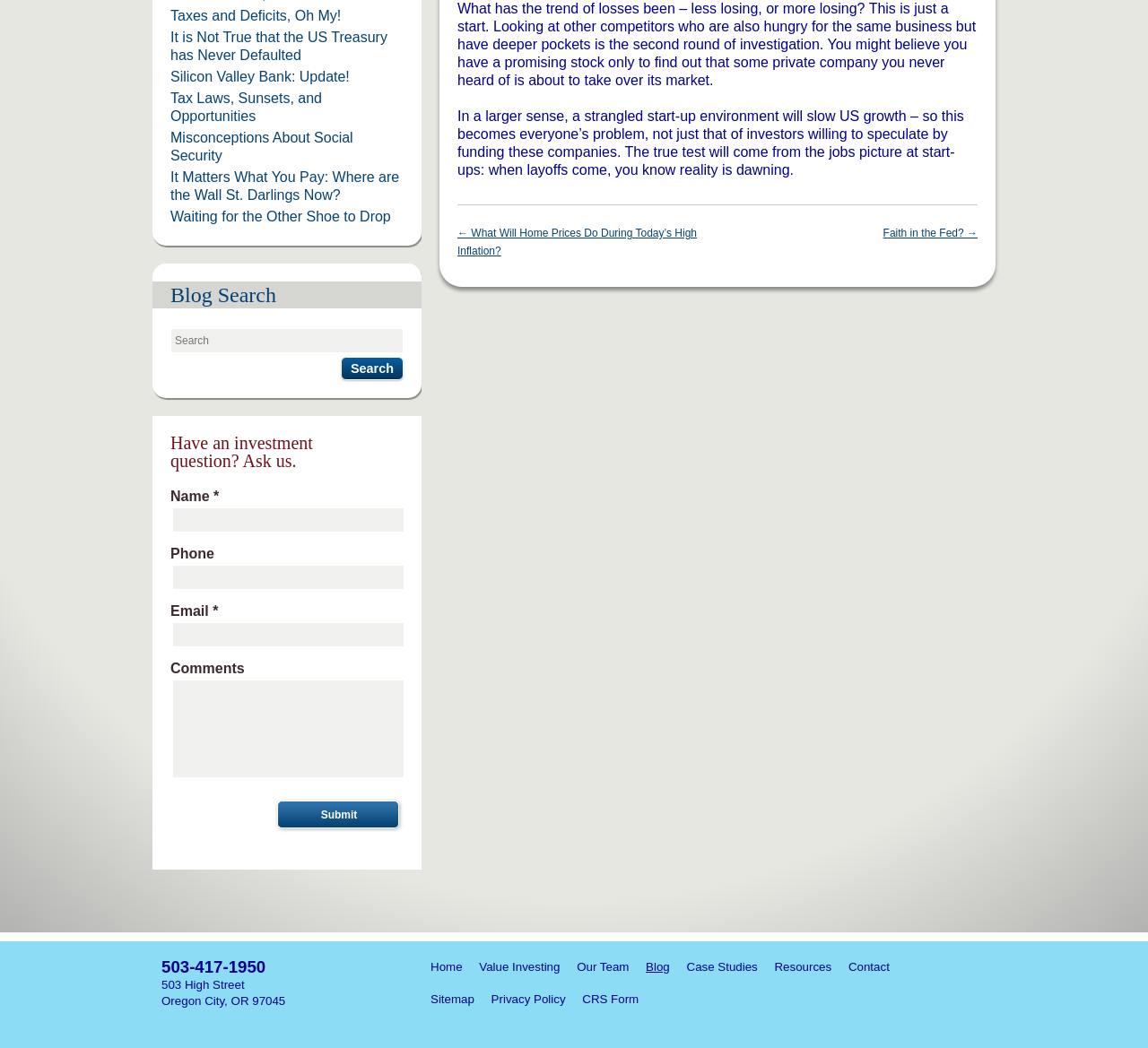Using the description: "Contact", identify the bounding box of the corresponding UI element in the screenshot.

[0.739, 0.917, 0.775, 0.929]